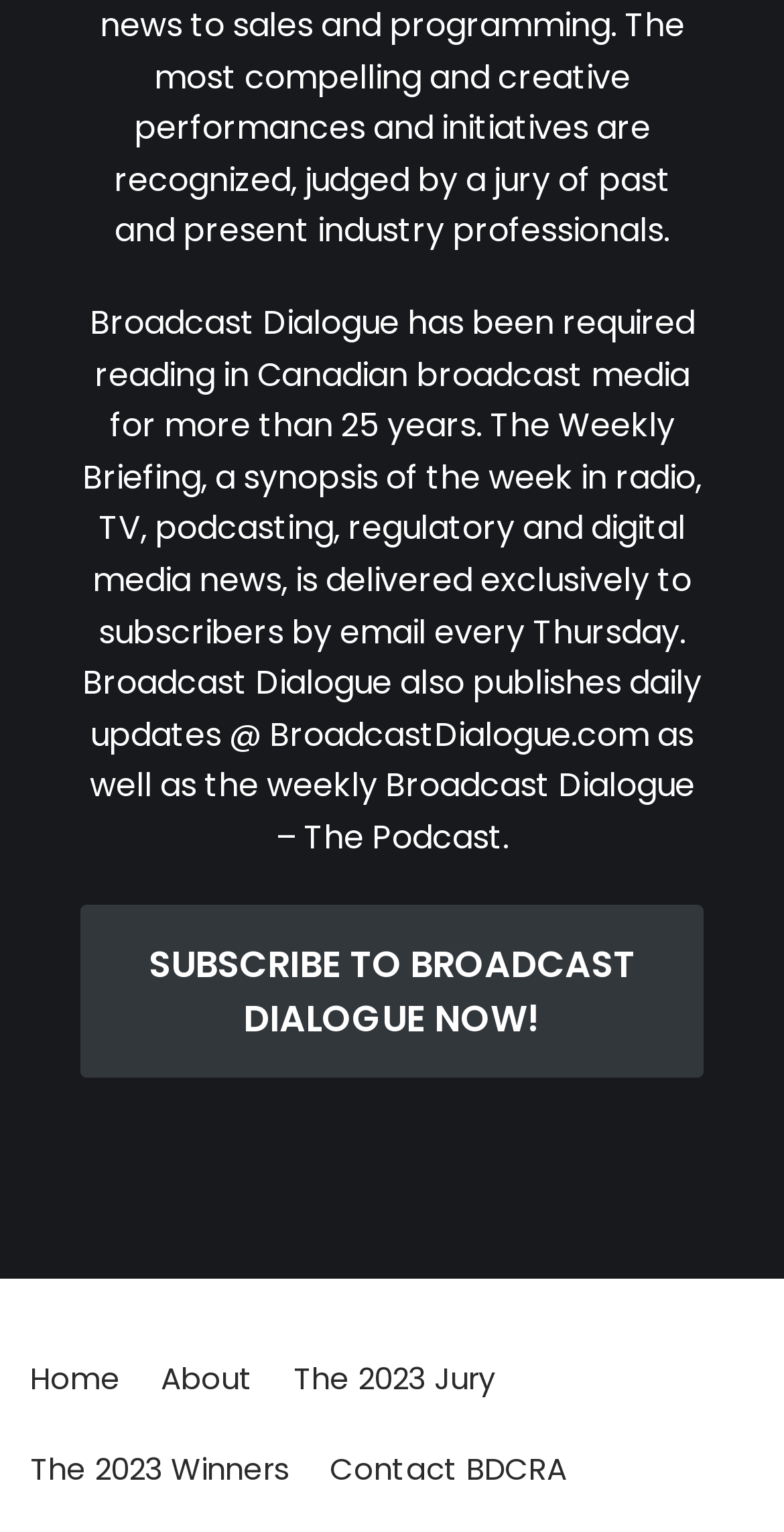Locate the bounding box of the UI element based on this description: "The 2023 Jury". Provide four float numbers between 0 and 1 as [left, top, right, bottom].

[0.374, 0.884, 0.631, 0.917]